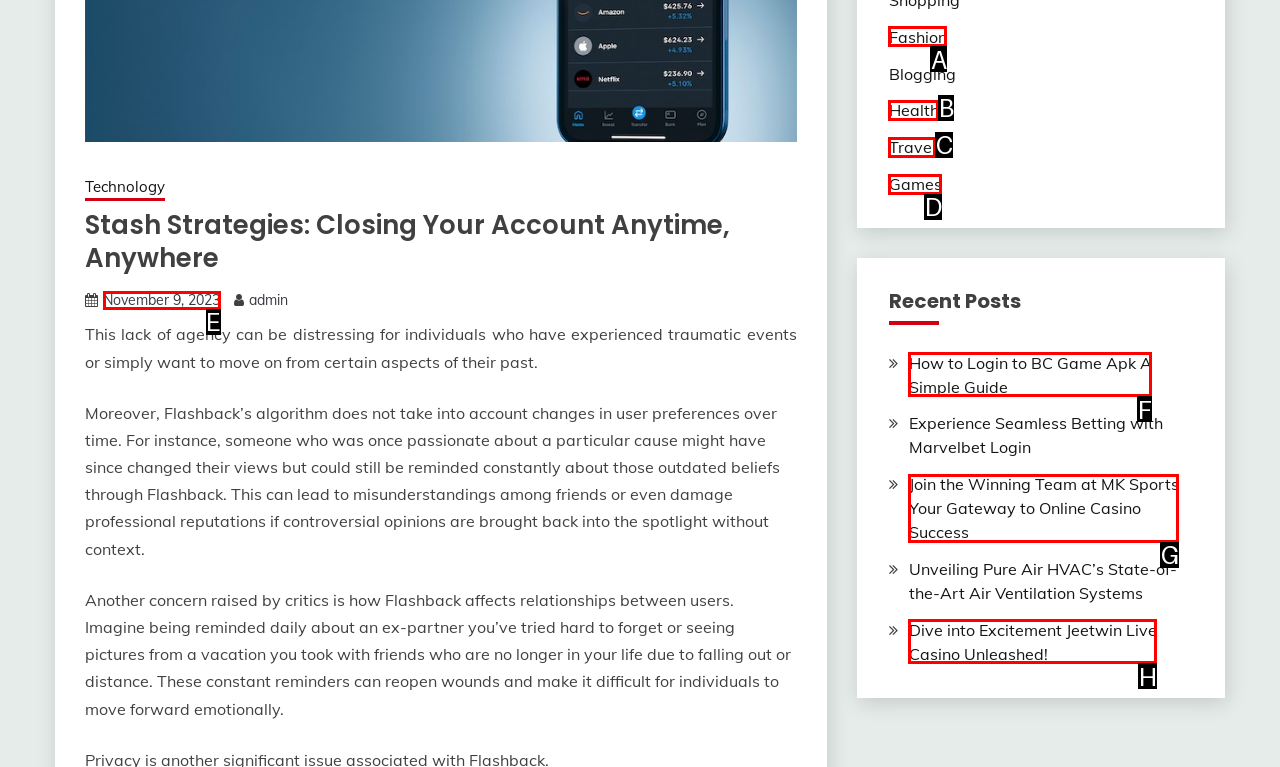Tell me which one HTML element best matches the description: November 9, 2023November 14, 2023
Answer with the option's letter from the given choices directly.

E